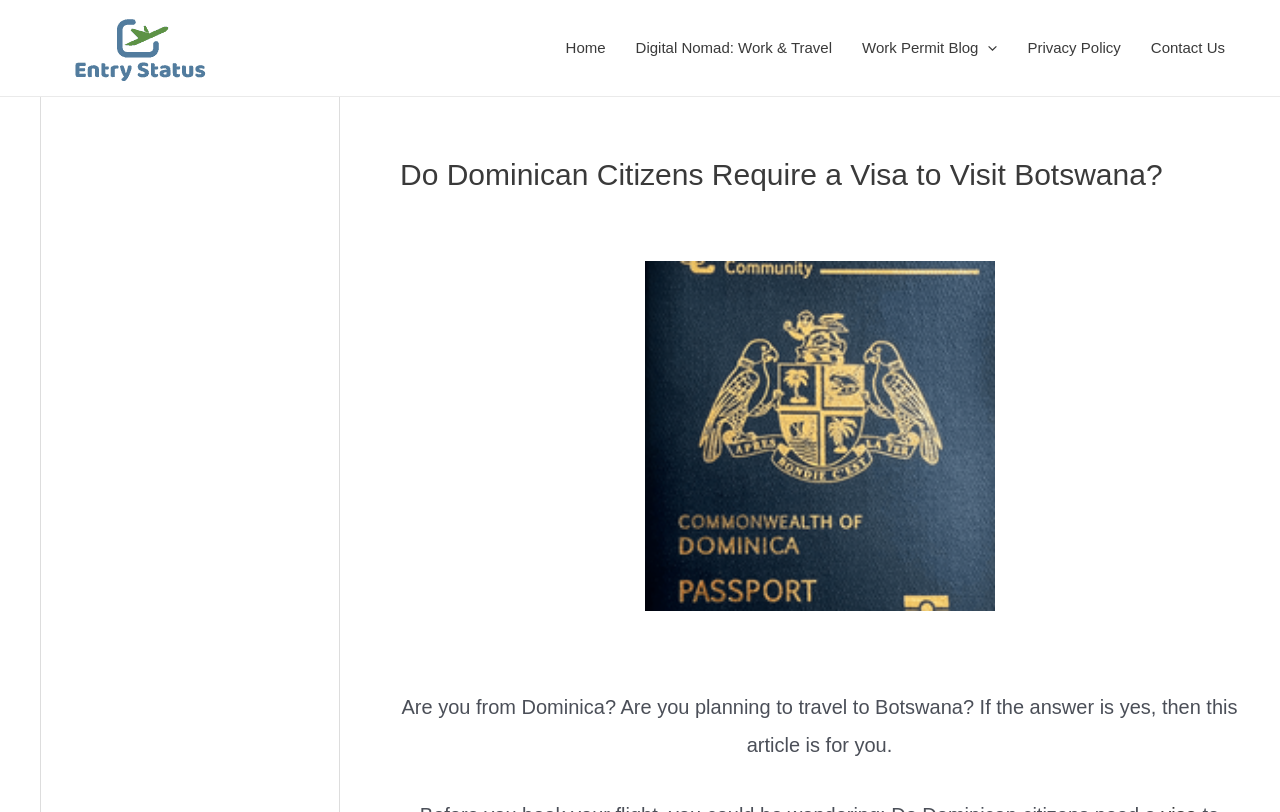Extract the heading text from the webpage.

Do Dominican Citizens Require a Visa to Visit Botswana?